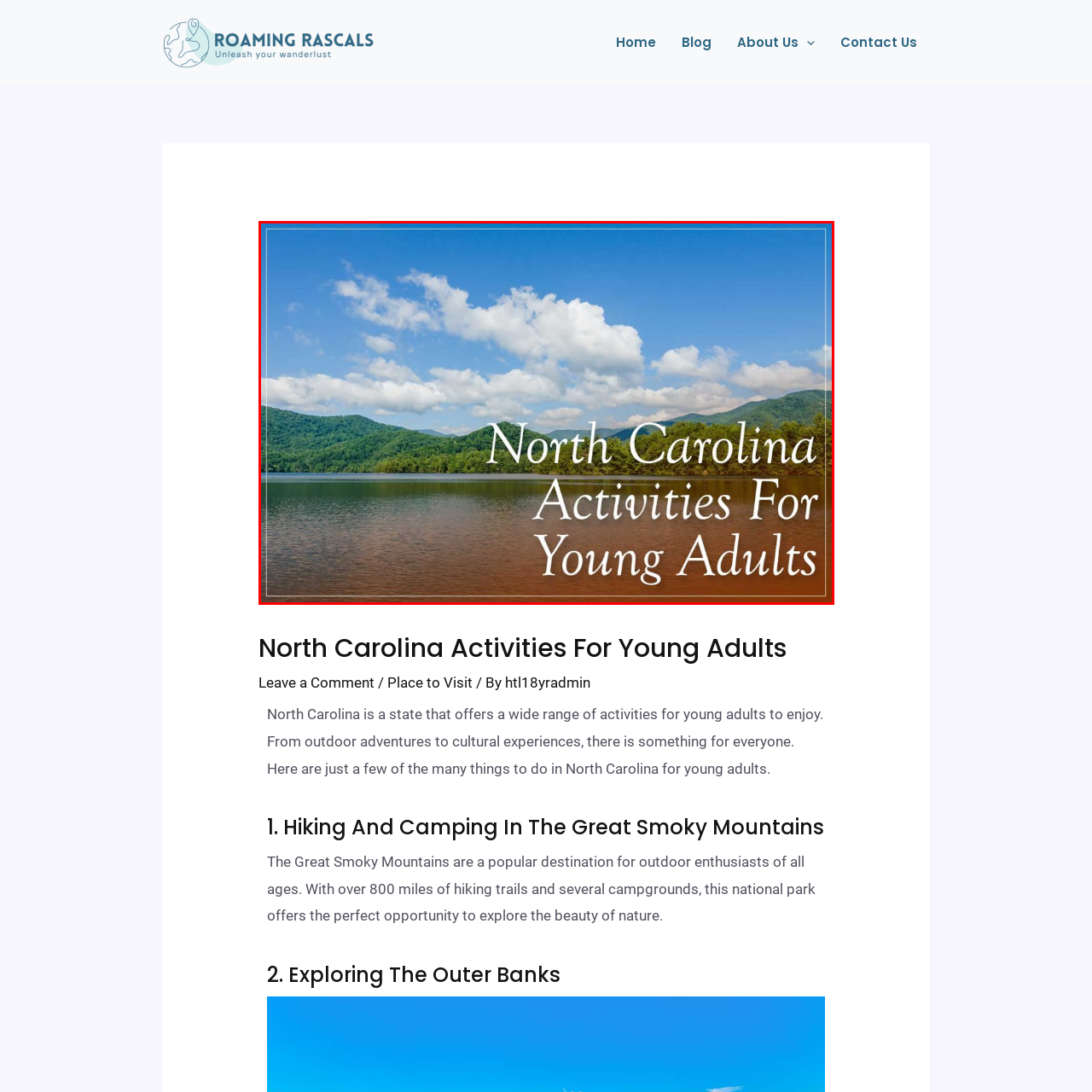Describe in detail what you see in the image highlighted by the red border.

The image showcases a serene landscape of North Carolina, characterized by a tranquil body of water reflecting the vibrant greenery of the surrounding mountains under a bright blue sky adorned with fluffy white clouds. Overlaying this picturesque scene is the text "North Carolina Activities For Young Adults," inviting viewers to explore the diverse recreational opportunities available in the state. This visual representation emphasizes the natural beauty and outdoor adventures that North Carolina offers, making it an ideal destination for young adults seeking both relaxation and adventure.